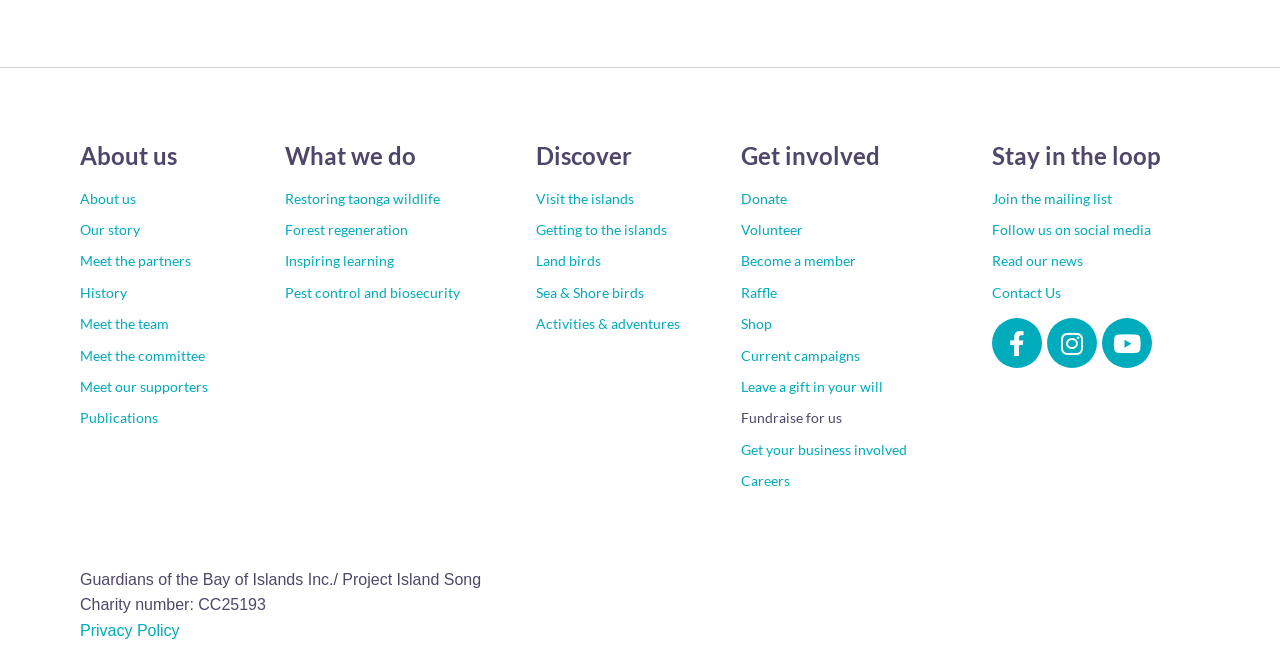Please identify the bounding box coordinates of the clickable region that I should interact with to perform the following instruction: "Make a donation". The coordinates should be expressed as four float numbers between 0 and 1, i.e., [left, top, right, bottom].

[0.579, 0.273, 0.759, 0.32]